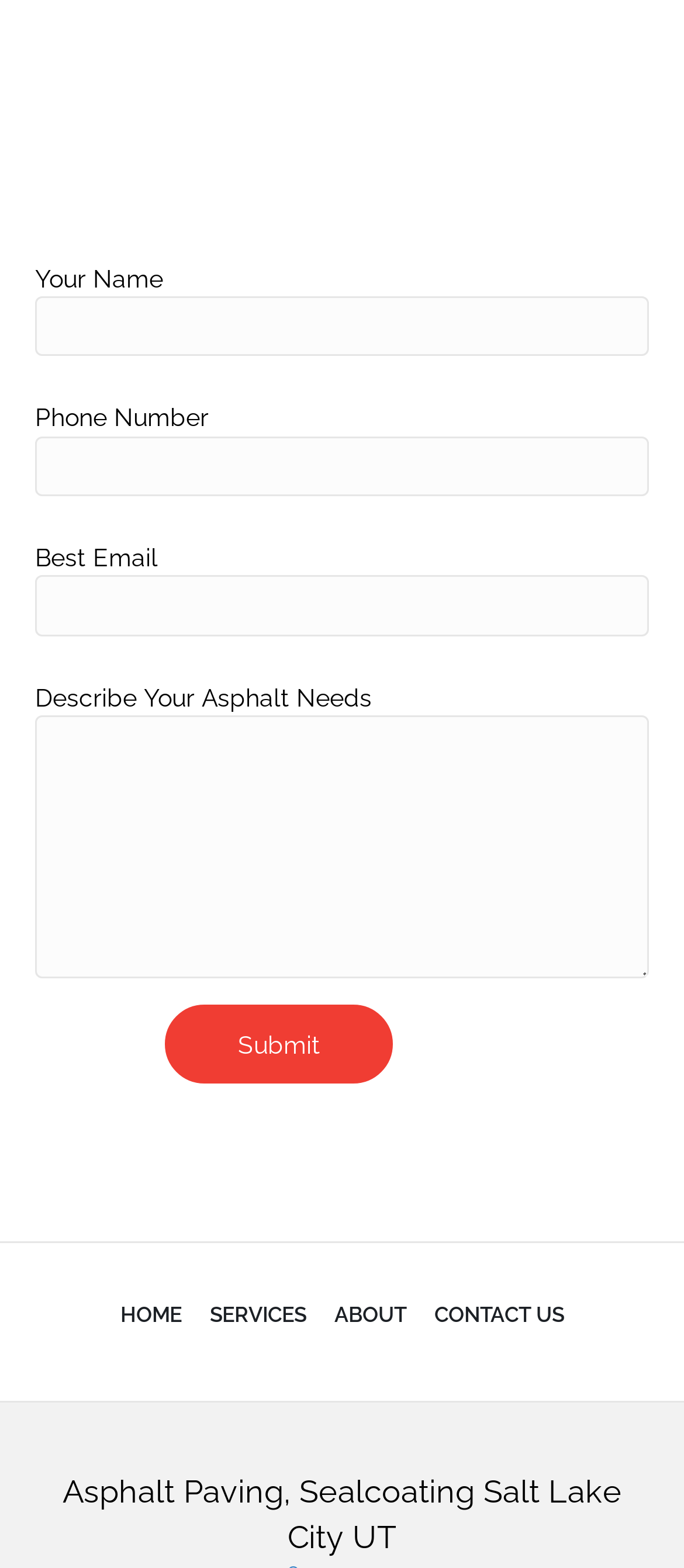Provide the bounding box coordinates of the HTML element described as: "Accept All". The bounding box coordinates should be four float numbers between 0 and 1, i.e., [left, top, right, bottom].

None